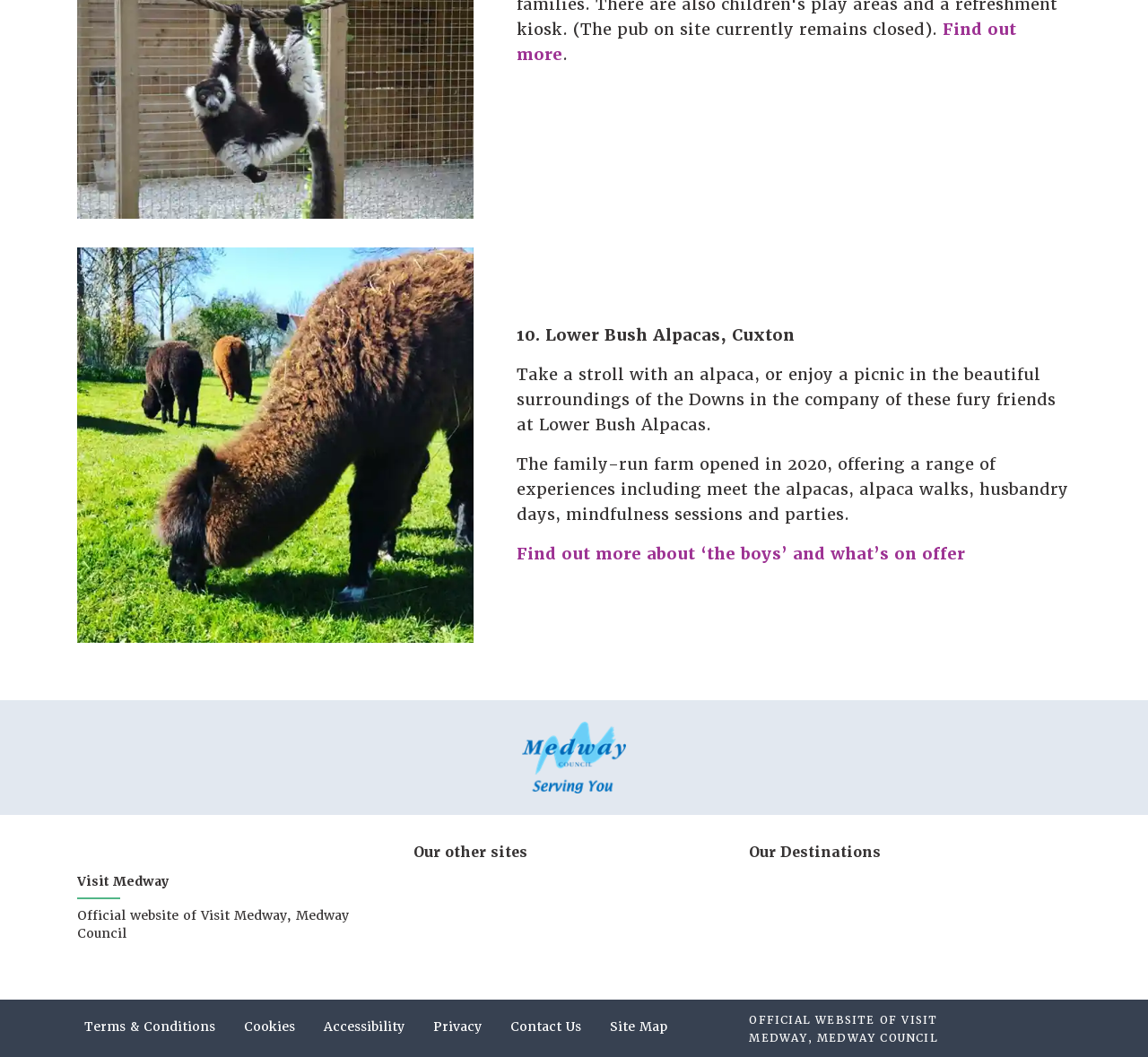Using the information in the image, give a comprehensive answer to the question: 
What is the purpose of the website?

The purpose of the website is mentioned in the StaticText element with ID 543, which says 'Official website of Visit Medway, Medway Council'.